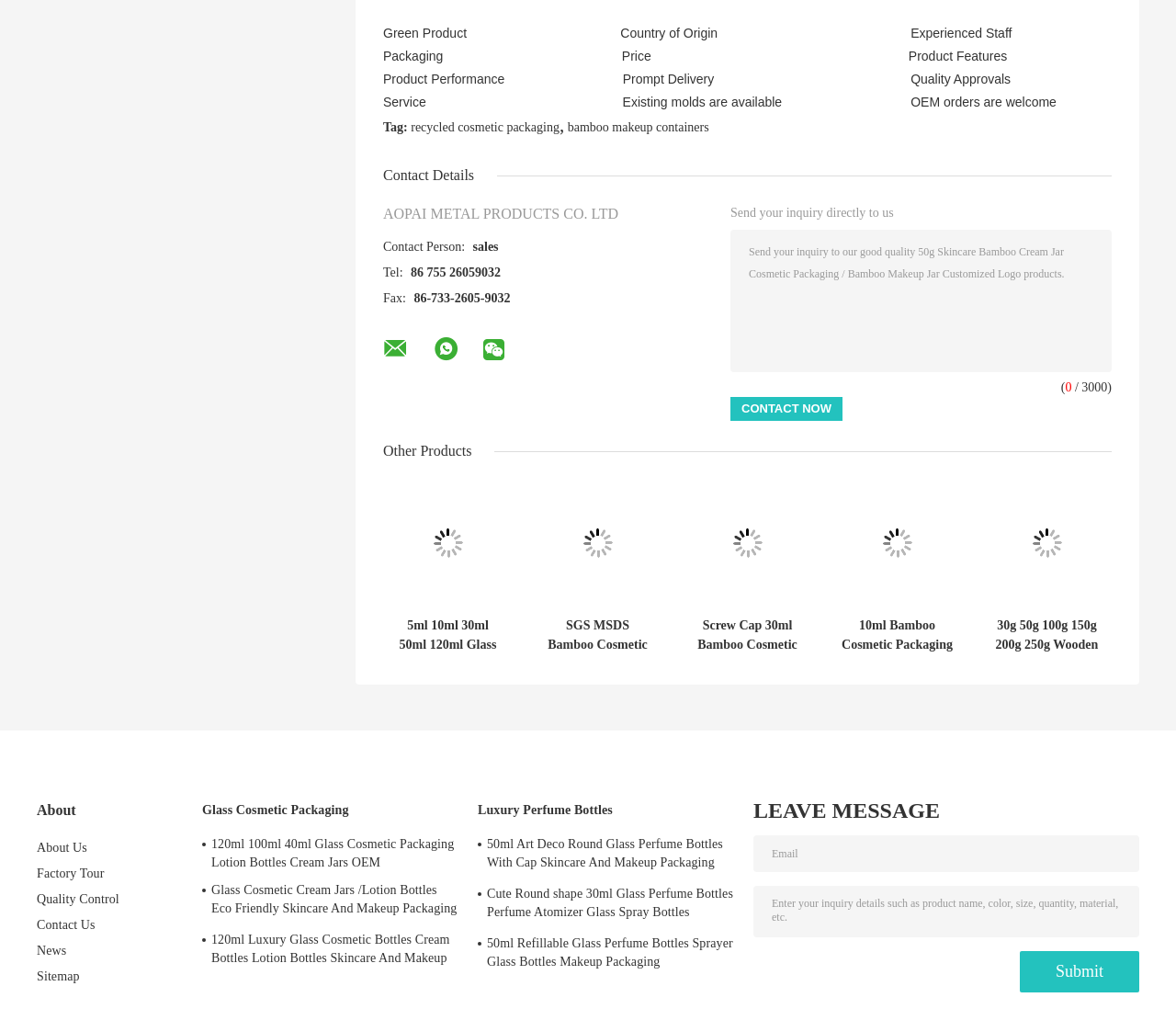Calculate the bounding box coordinates of the UI element given the description: "Contact Us".

[0.031, 0.9, 0.081, 0.913]